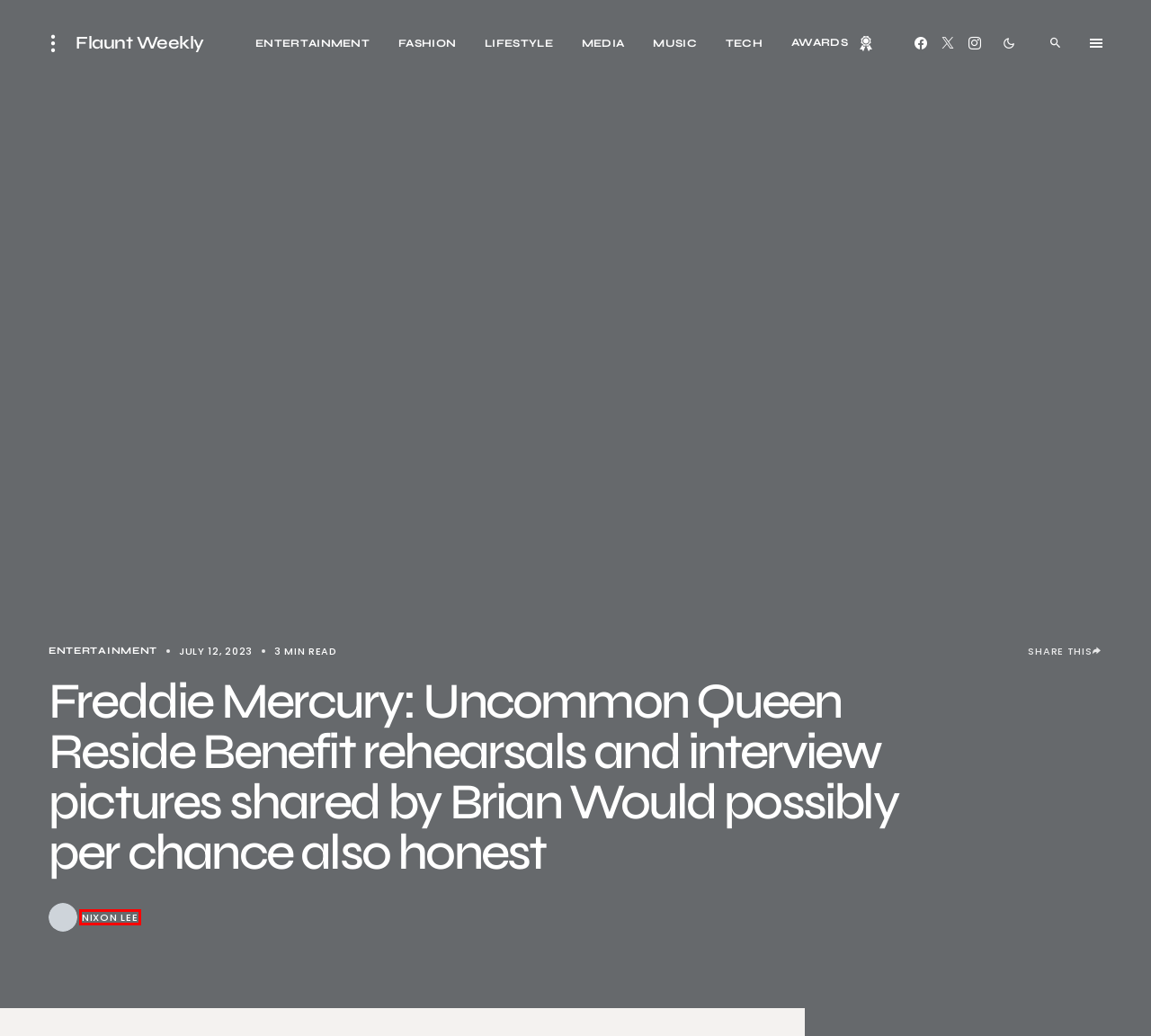Given a screenshot of a webpage featuring a red bounding box, identify the best matching webpage description for the new page after the element within the red box is clicked. Here are the options:
A. Lifestyle Archives - Flaunt Weekly
B. Music Archives - Flaunt Weekly
C. Nixon Lee - Flaunt Weekly
D. Tech Archives - Flaunt Weekly
E. Media Archives - Flaunt Weekly
F. Entertainment Archives - Flaunt Weekly
G. Fashion Archives - Flaunt Weekly
H. AWARDS - Flaunt Weekly

C